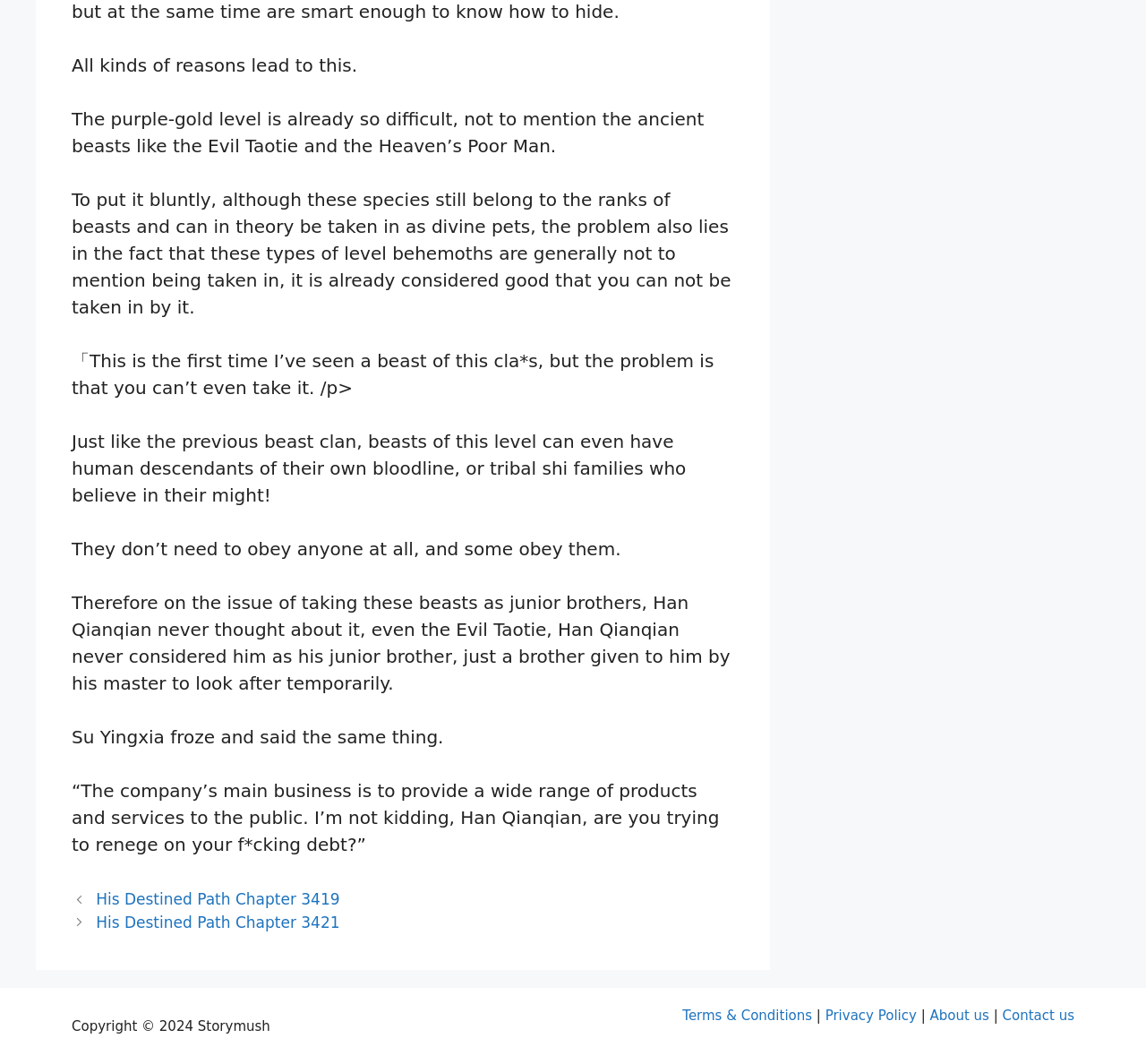Using the given element description, provide the bounding box coordinates (top-left x, top-left y, bottom-right x, bottom-right y) for the corresponding UI element in the screenshot: Terms & Conditions

[0.596, 0.947, 0.709, 0.962]